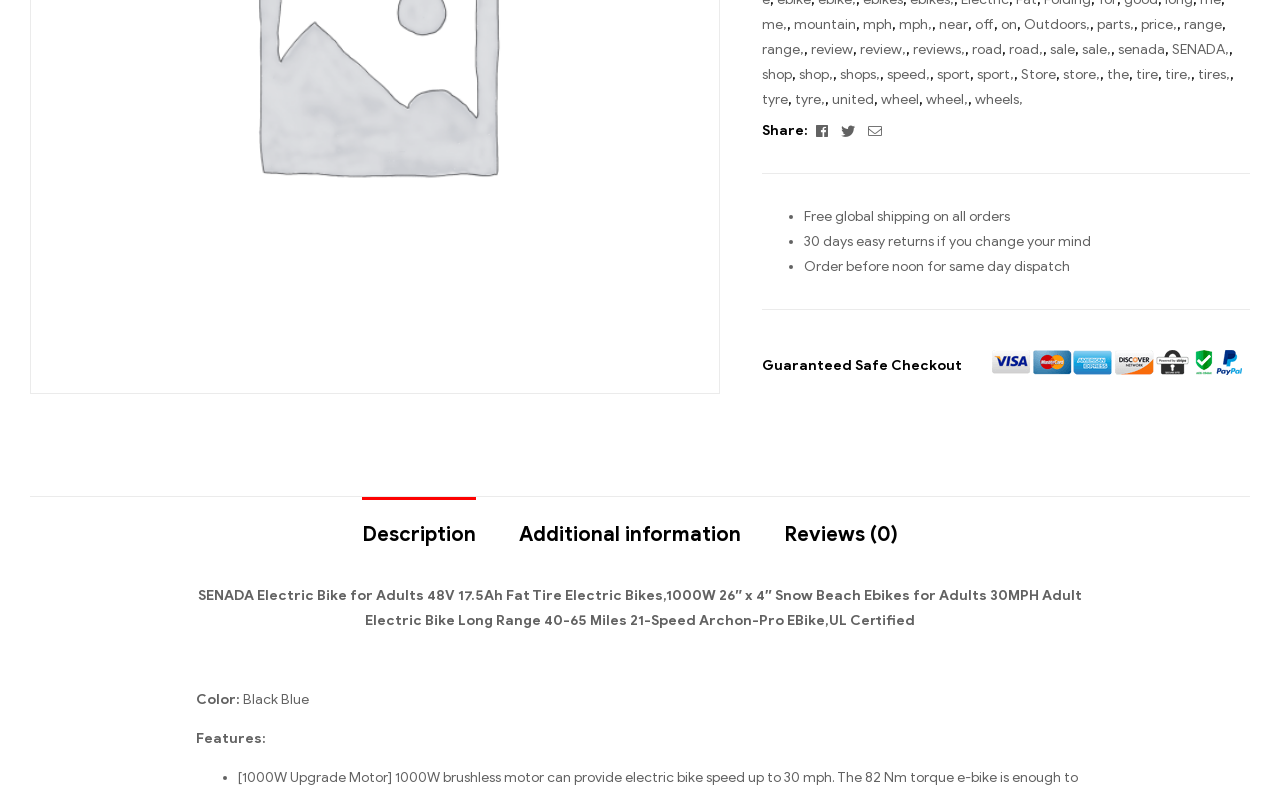Using the provided element description: "SENADA,", determine the bounding box coordinates of the corresponding UI element in the screenshot.

[0.916, 0.052, 0.96, 0.073]